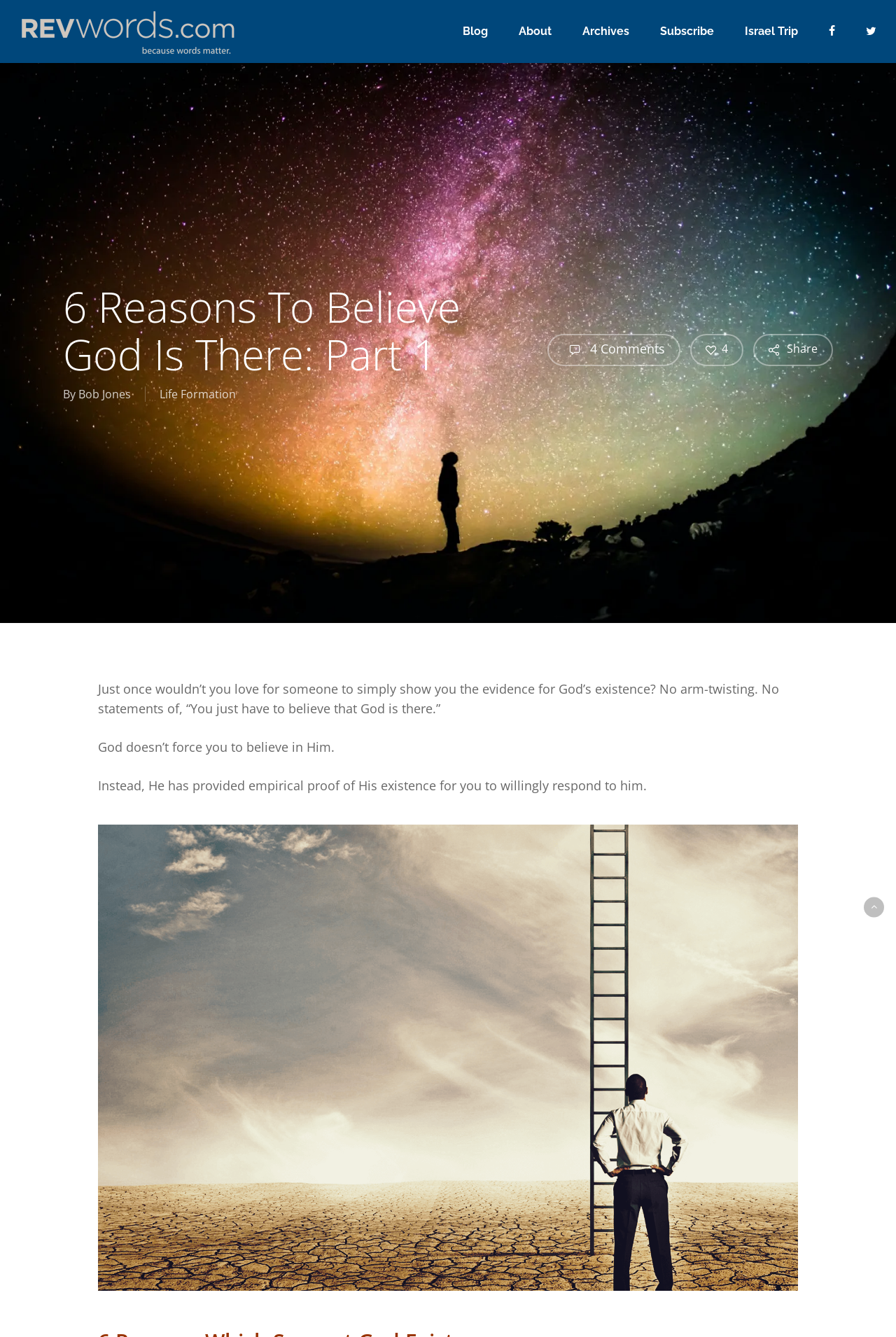What is the topic of the article?
Answer the question based on the image using a single word or a brief phrase.

God's existence